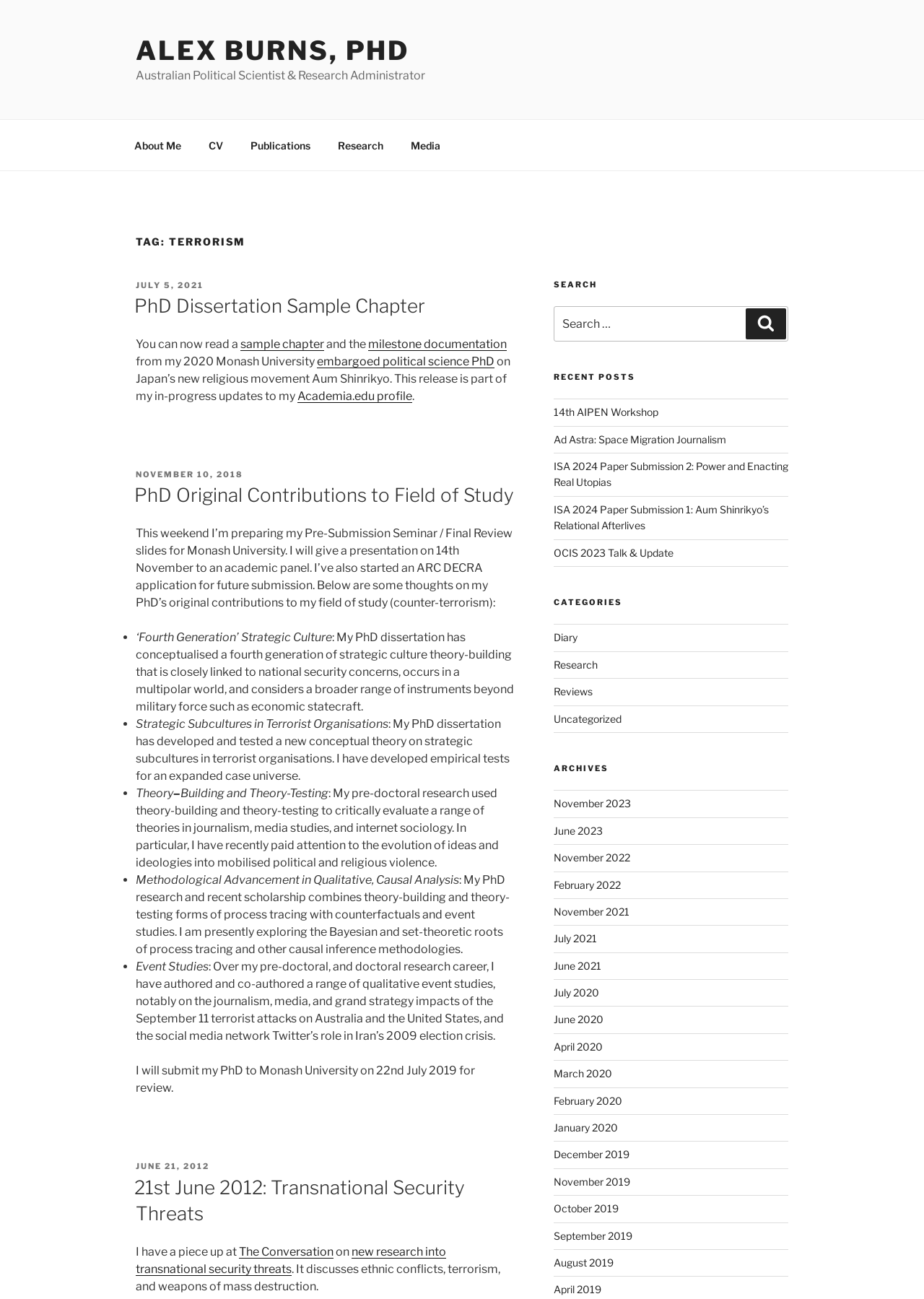Answer the question below with a single word or a brief phrase: 
What is the name of the author?

Alex Burns